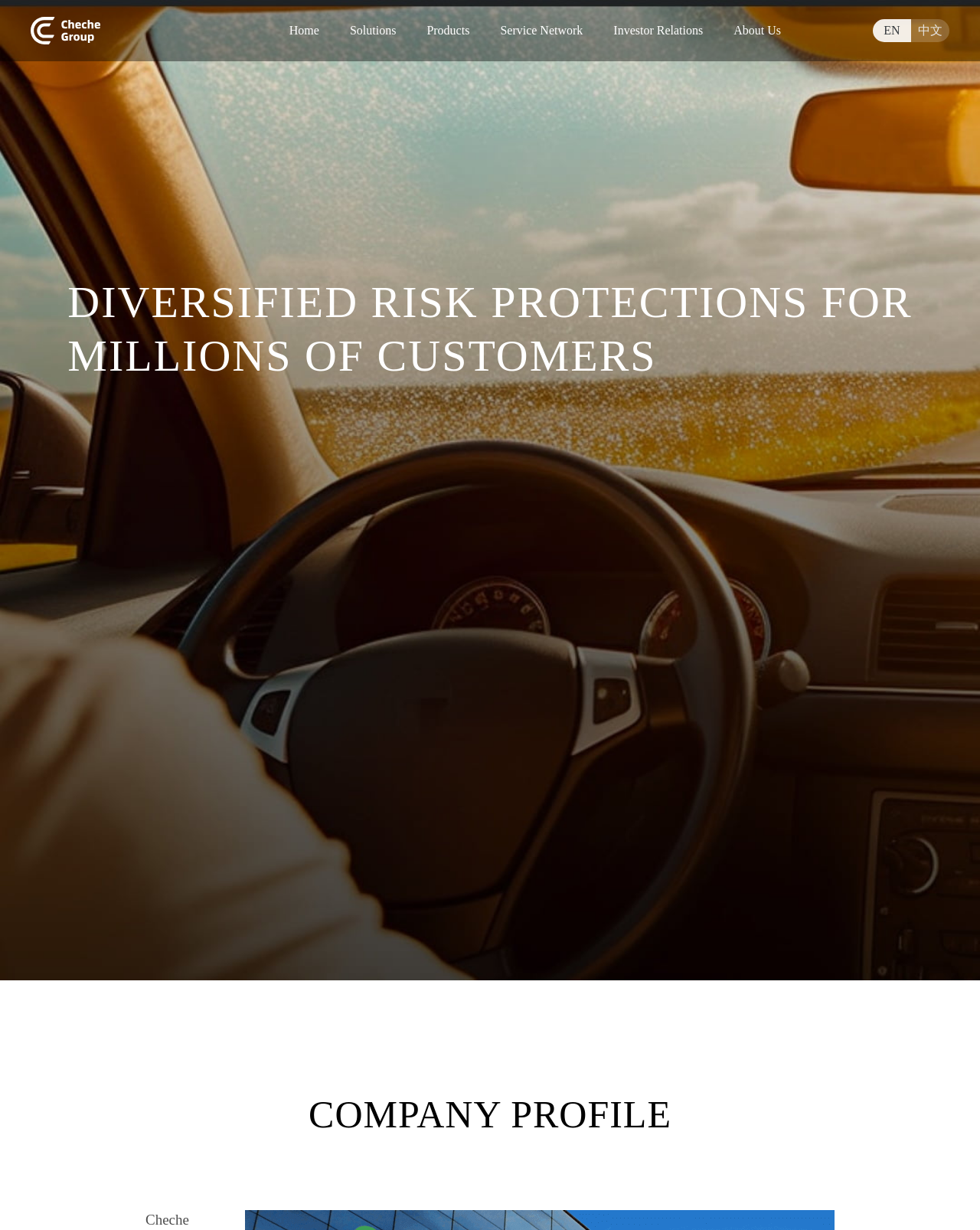Show me the bounding box coordinates of the clickable region to achieve the task as per the instruction: "learn about the company".

[0.0, 0.884, 1.0, 0.928]